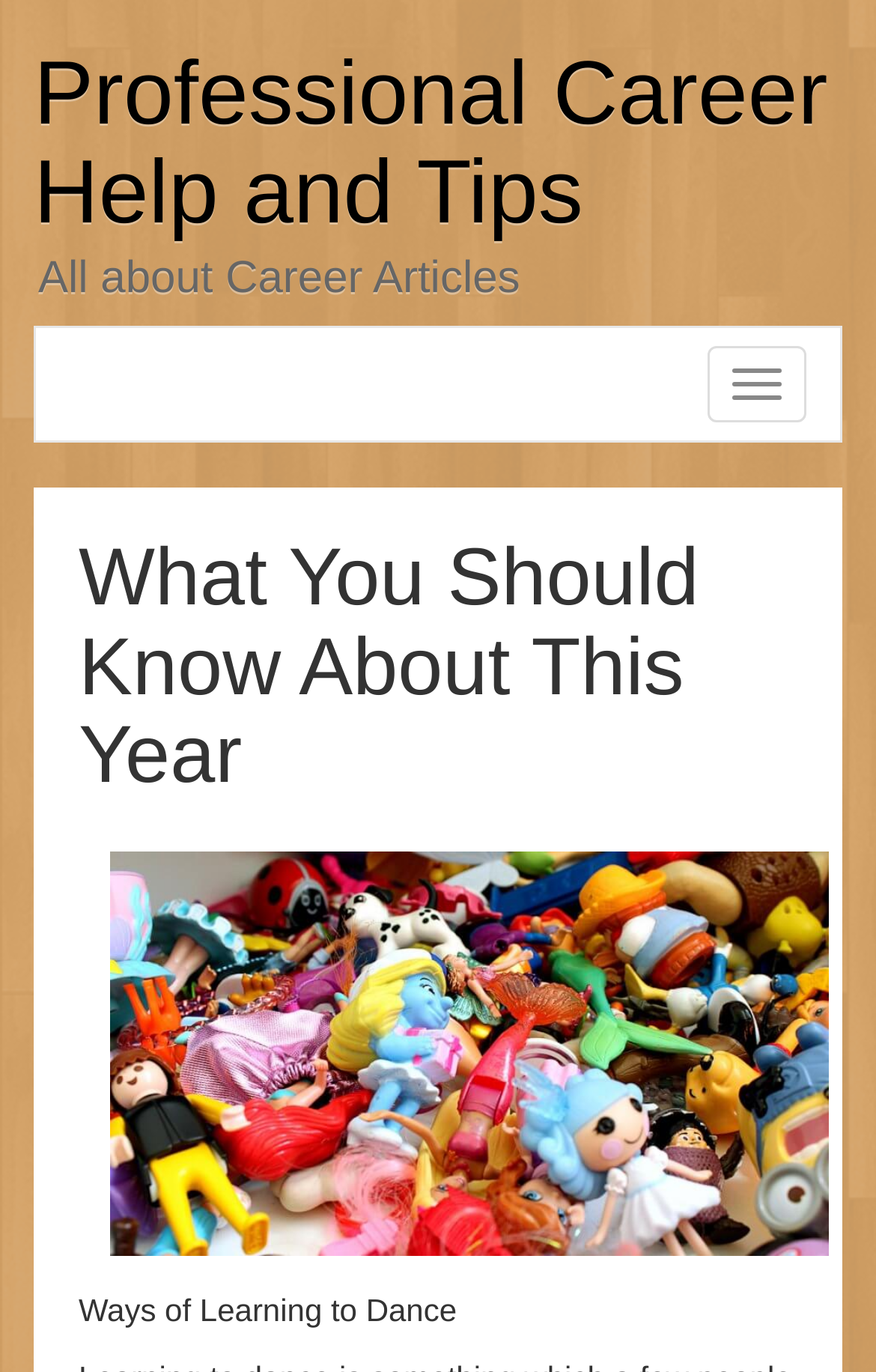Locate the primary headline on the webpage and provide its text.

Professional Career Help and Tips